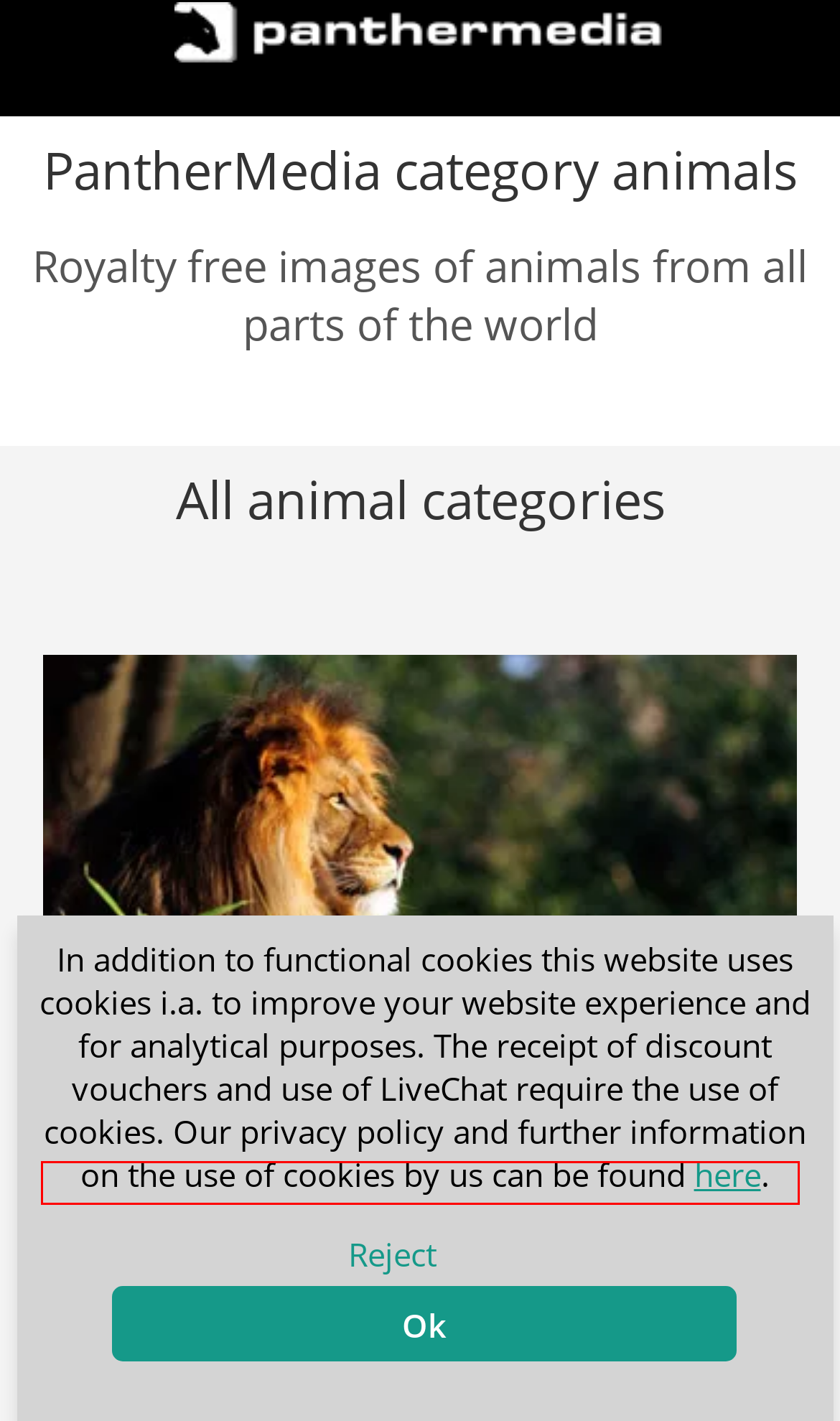You have a screenshot of a webpage with a red rectangle bounding box around an element. Identify the best matching webpage description for the new page that appears after clicking the element in the bounding box. The descriptions are:
A. aquatic - life - Royalty free stock media - Search results | PantherMedia Stock Agency
B. PantherMedia stock photography agency for royalty free | PantherMedia Stock Agency
C. livestock - Royalty free stock media - Search results | PantherMedia Stock Agency
D. mammals - Royalty free stock media - Search results | PantherMedia Stock Agency
E. amphibian - Royalty free stock media - Search results | PantherMedia Stock Agency
F. Privacy Statement | PantherMedia Stock Agency
G. birds - Royalty free stock media - Search results | PantherMedia Stock Agency
H. reptiles - Royalty free stock media - Search results | PantherMedia Stock Agency

D